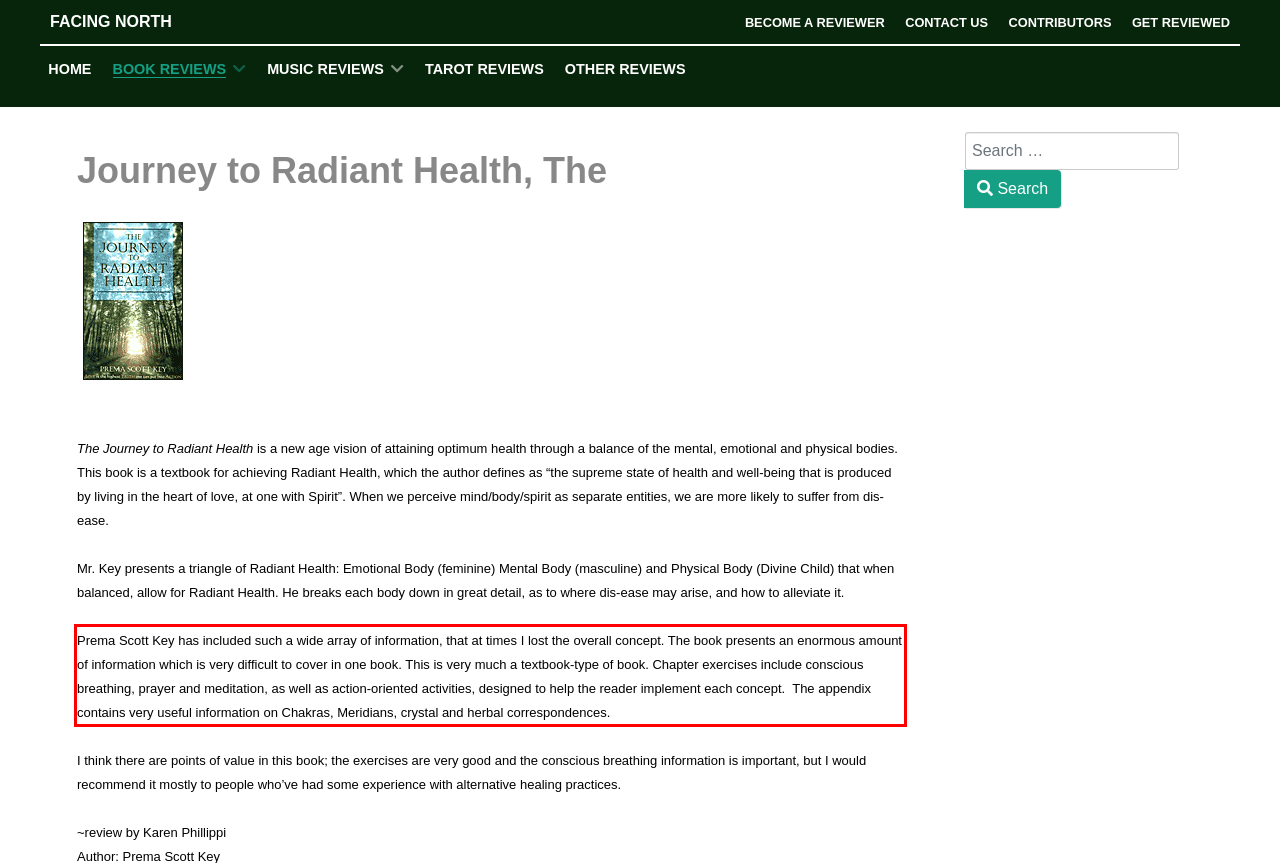There is a screenshot of a webpage with a red bounding box around a UI element. Please use OCR to extract the text within the red bounding box.

Prema Scott Key has included such a wide array of information, that at times I lost the overall concept. The book presents an enormous amount of information which is very difficult to cover in one book. This is very much a textbook-type of book. Chapter exercises include conscious breathing, prayer and meditation, as well as action-oriented activities, designed to help the reader implement each concept. The appendix contains very useful information on Chakras, Meridians, crystal and herbal correspondences.